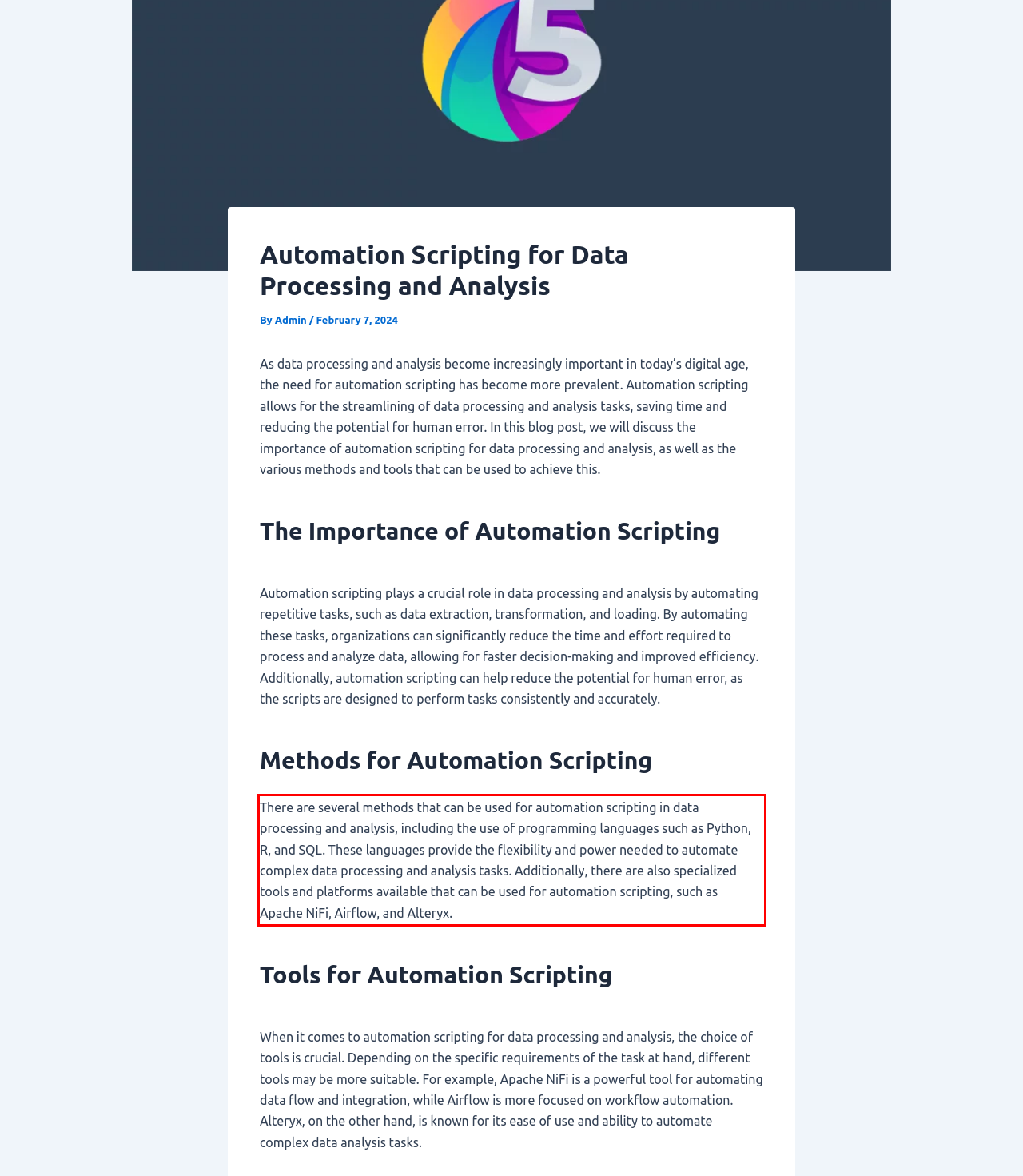Please perform OCR on the UI element surrounded by the red bounding box in the given webpage screenshot and extract its text content.

There are several methods that can be used for automation scripting in data processing and analysis, including the use of programming languages such as Python, R, and SQL. These languages provide the flexibility and power needed to automate complex data processing and analysis tasks. Additionally, there are also specialized tools and platforms available that can be used for automation scripting, such as Apache NiFi, Airflow, and Alteryx.